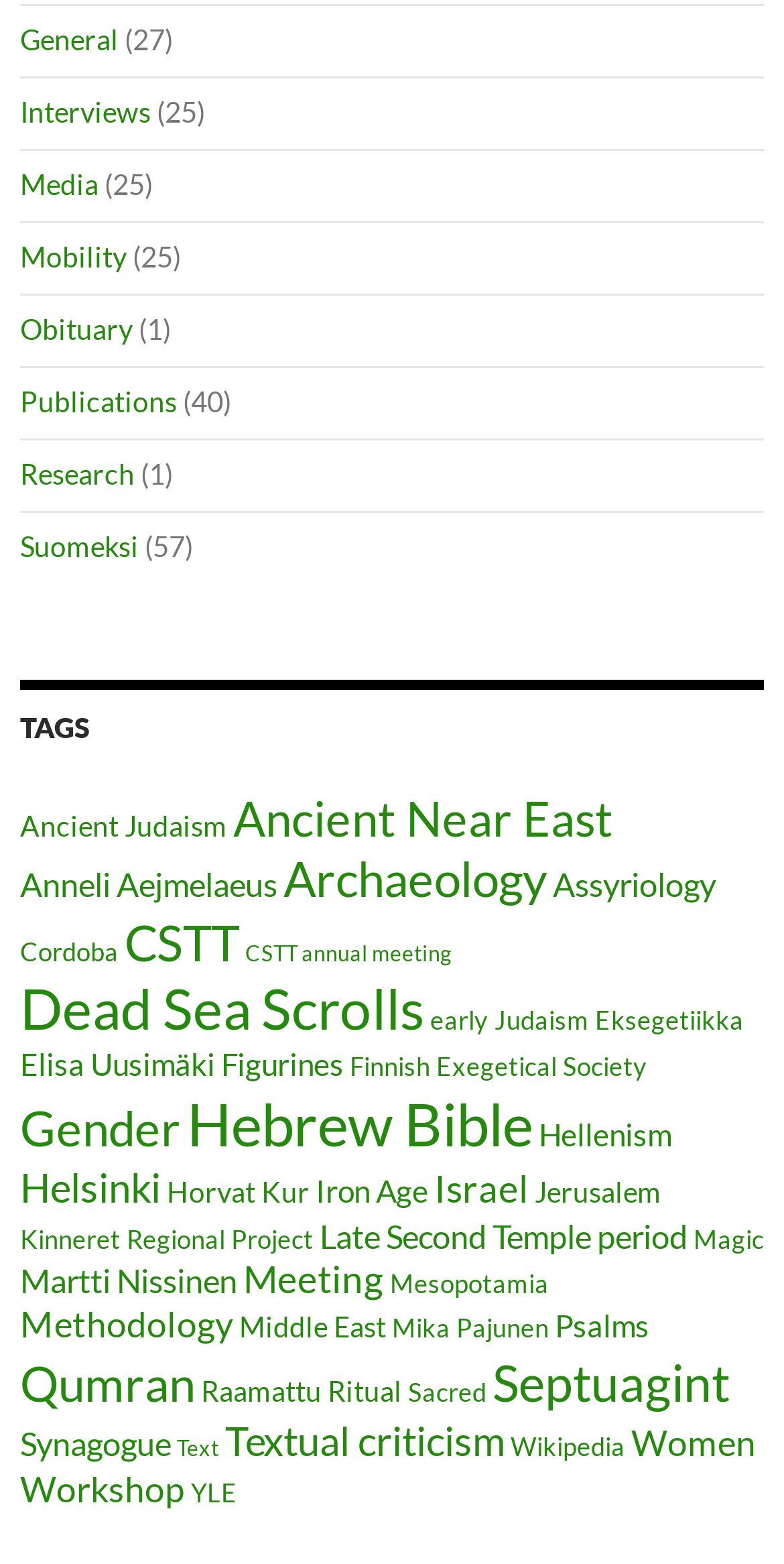Give the bounding box coordinates for this UI element: "Horvat Kur". The coordinates should be four float numbers between 0 and 1, arranged as [left, top, right, bottom].

[0.213, 0.751, 0.395, 0.772]